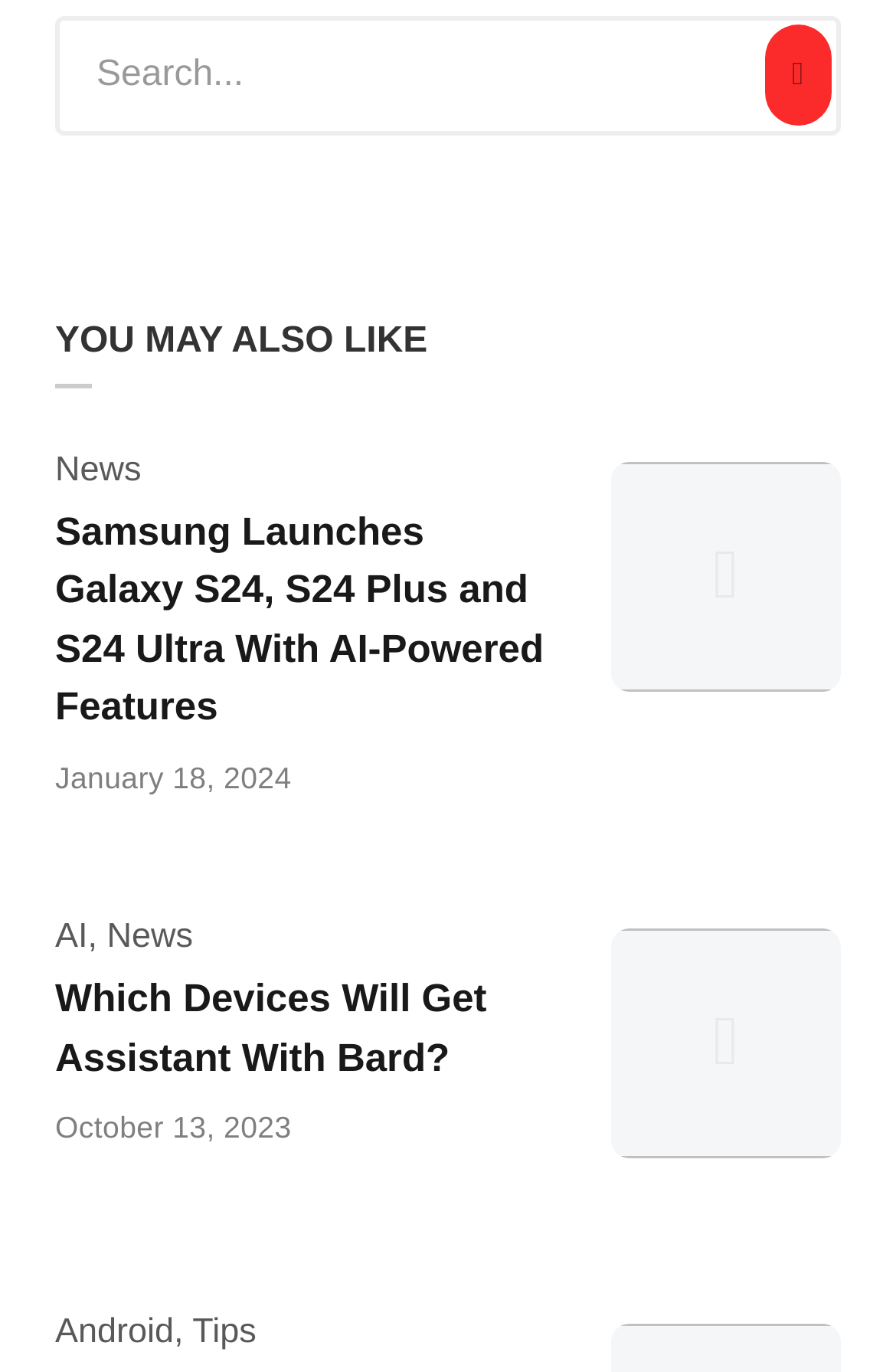What is the purpose of the search box?
Respond to the question with a single word or phrase according to the image.

Search